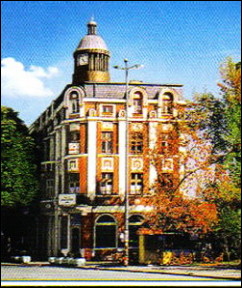Elaborate on all the key elements and details present in the image.

The image showcases a beautifully designed historical building located in the town center, characterized by its striking architecture and ornate details. The structure features a prominent clock tower atop its roof, a hallmark of classical design. Surrounding the building are lush trees that add vibrancy to the scene, hinting at a well-maintained urban environment. The building's façade is primarily adorned in warm shades, complemented by intricate window embellishments that reflect the architectural style of the period. This picturesque setting captures the essence of the town's rich history and cultural significance.